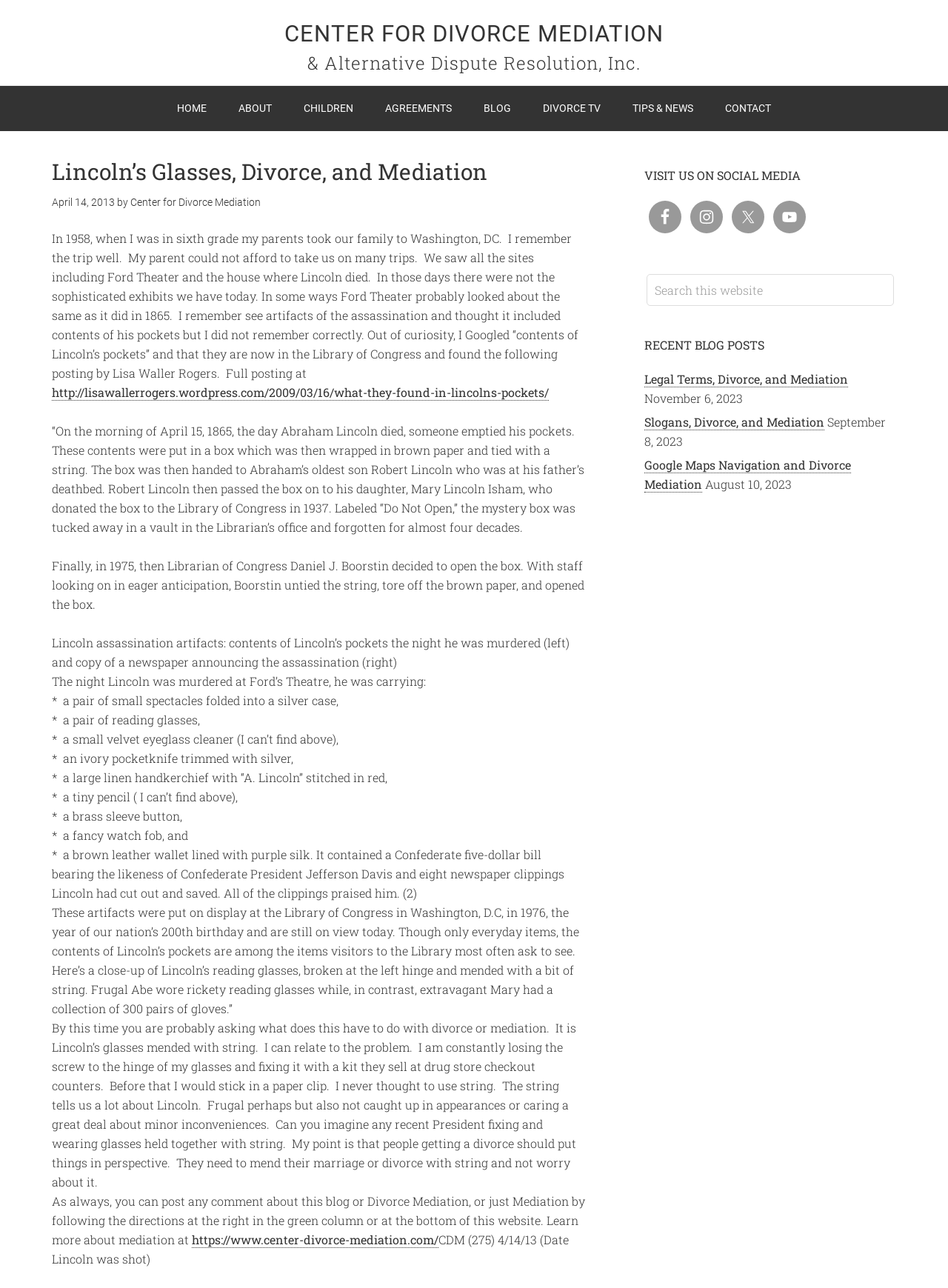Highlight the bounding box coordinates of the region I should click on to meet the following instruction: "Click the 'HOME' link".

[0.171, 0.067, 0.234, 0.102]